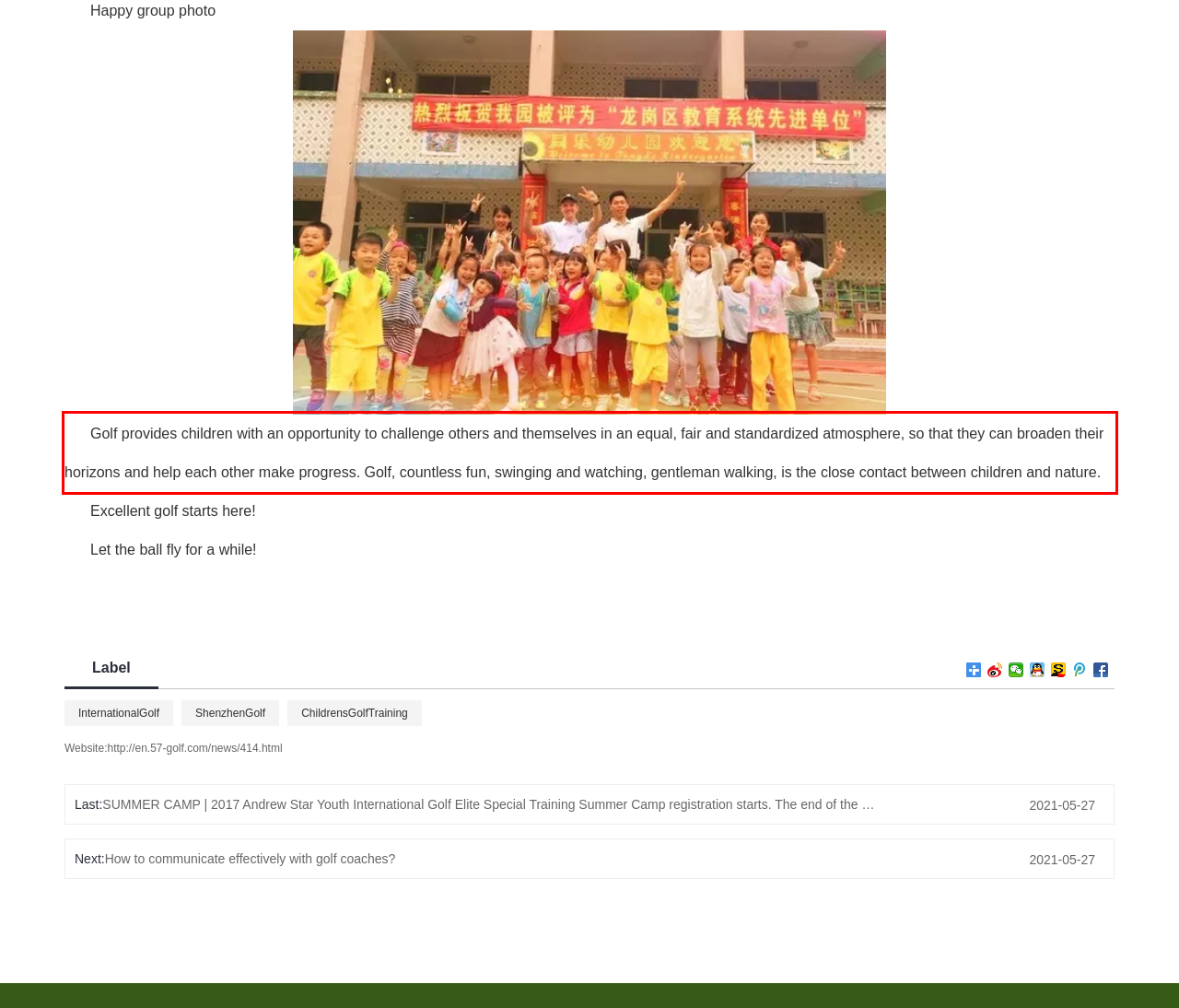Given a screenshot of a webpage containing a red bounding box, perform OCR on the text within this red bounding box and provide the text content.

Golf provides children with an opportunity to challenge others and themselves in an equal, fair and standardized atmosphere, so that they can broaden their horizons and help each other make progress. Golf, countless fun, swinging and watching, gentleman walking, is the close contact between children and nature.